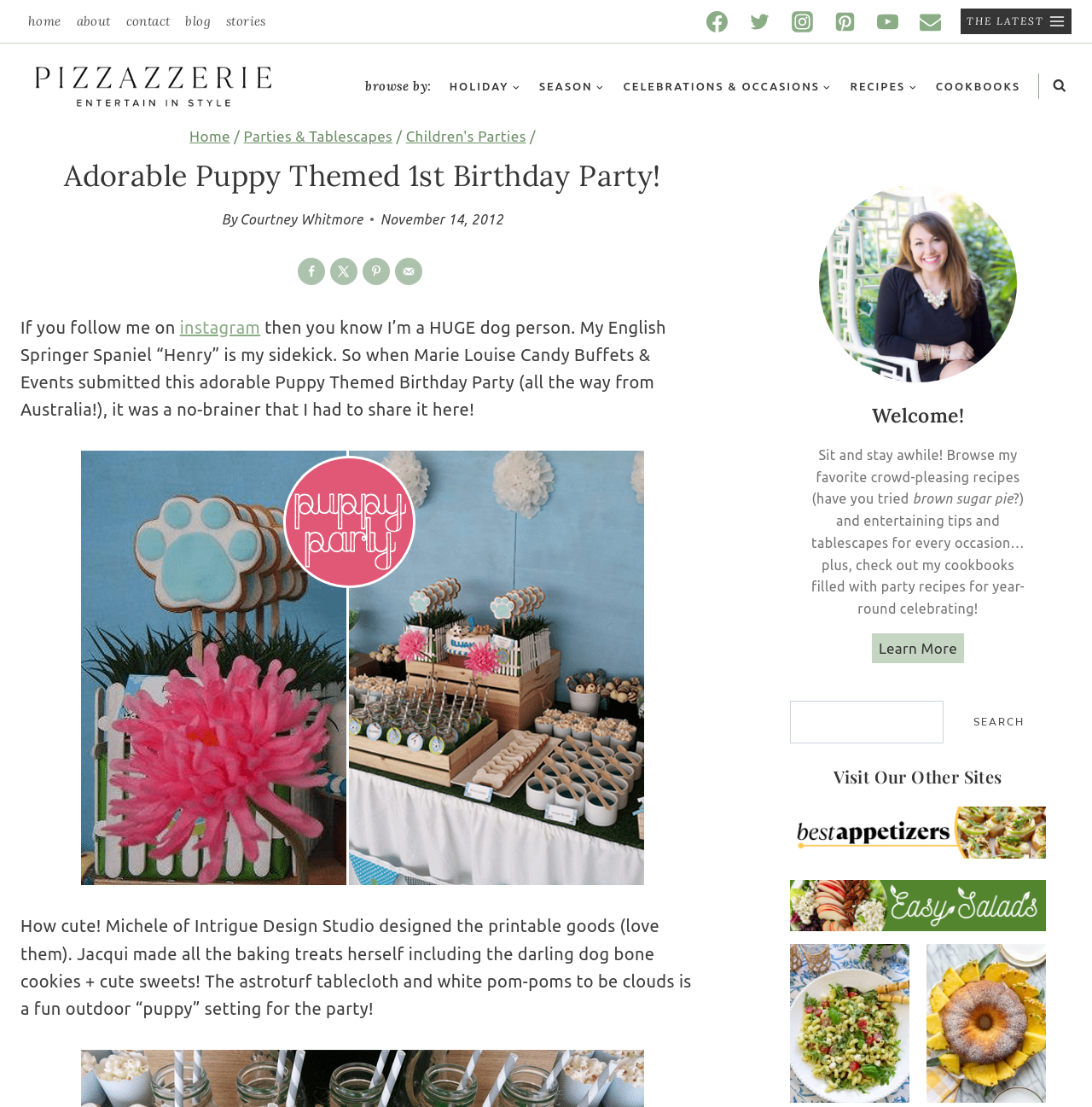Identify the bounding box coordinates of the element that should be clicked to fulfill this task: "Click on the Facebook link". The coordinates should be provided as four float numbers between 0 and 1, i.e., [left, top, right, bottom].

[0.637, 0.0, 0.676, 0.039]